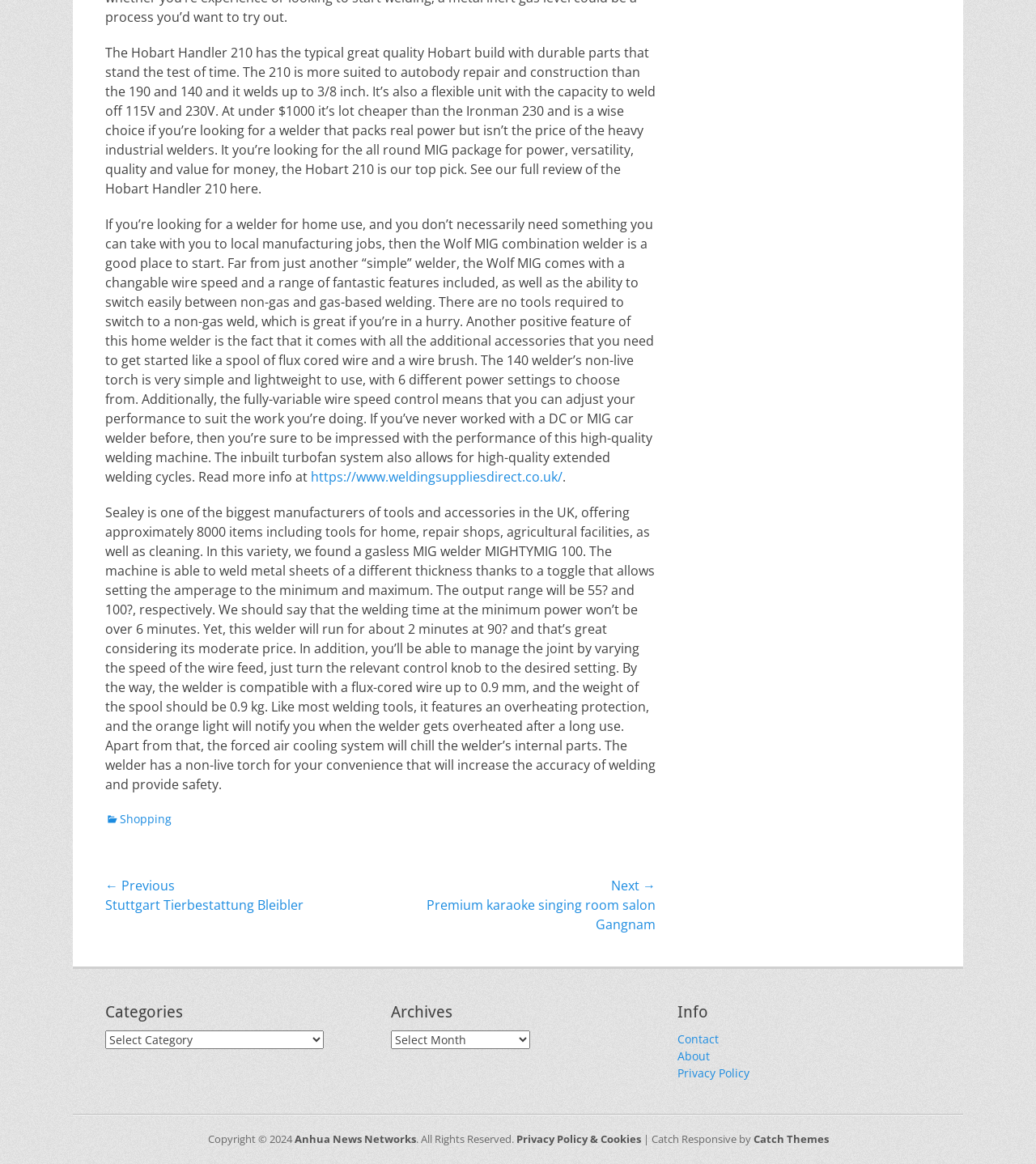Indicate the bounding box coordinates of the element that must be clicked to execute the instruction: "Learn more about the Wolf MIG combination welder". The coordinates should be given as four float numbers between 0 and 1, i.e., [left, top, right, bottom].

[0.102, 0.185, 0.631, 0.418]